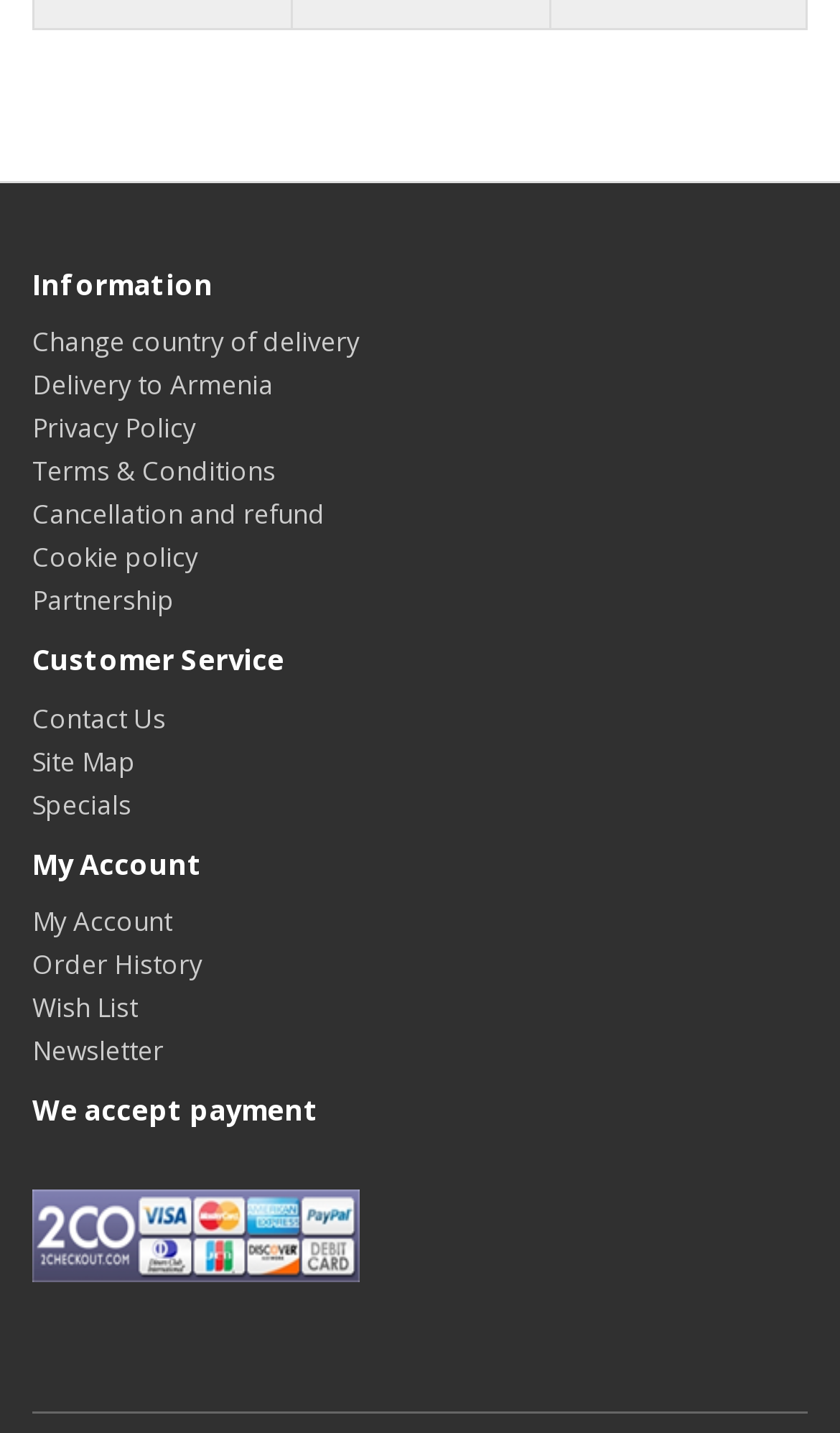What is the last link under 'My Account'?
From the image, respond with a single word or phrase.

Newsletter